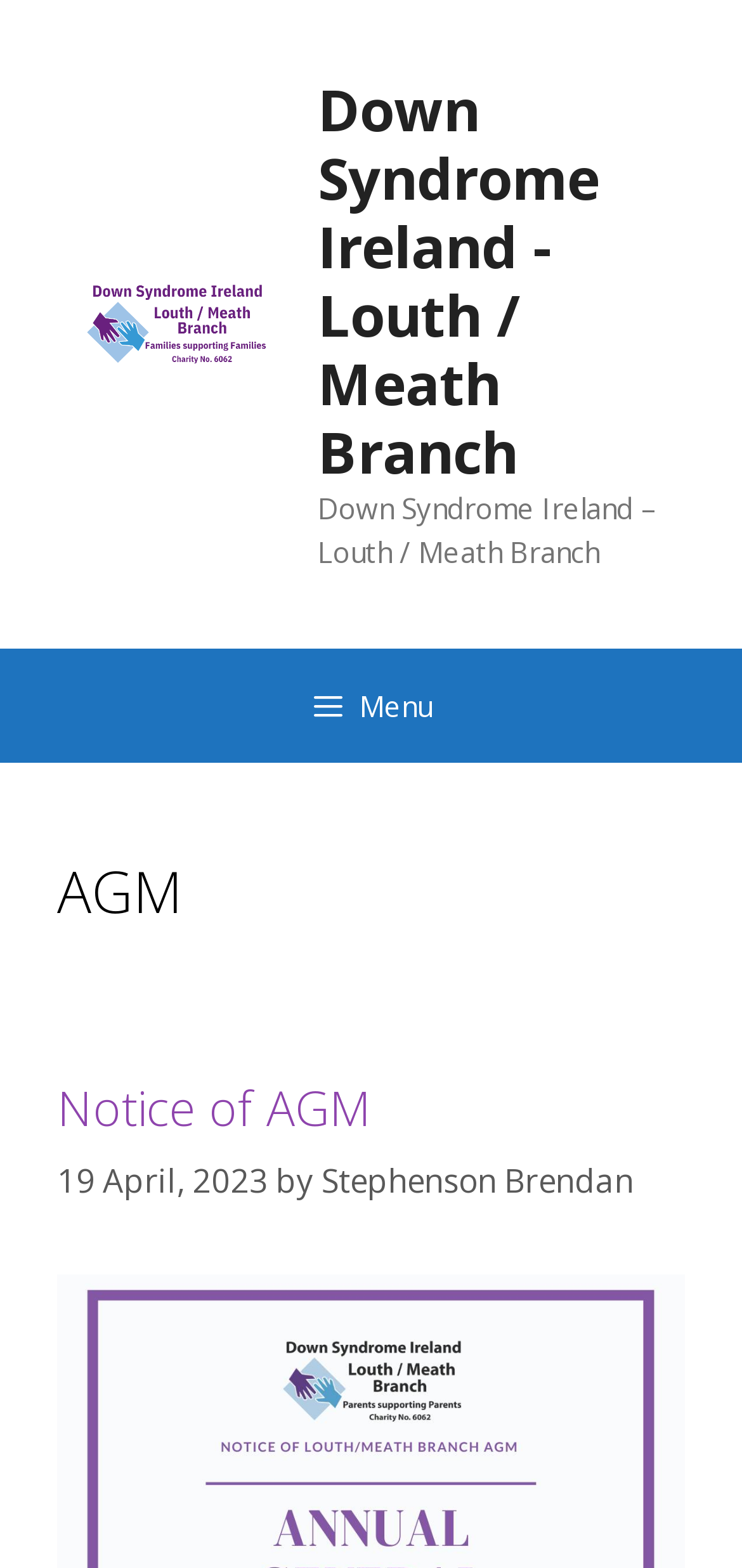What is the purpose of the AGM?
Analyze the image and provide a thorough answer to the question.

The webpage does not explicitly state the purpose of the AGM. It only provides a notice of the AGM with a date and time, but does not give any information about what will be discussed or decided during the meeting.